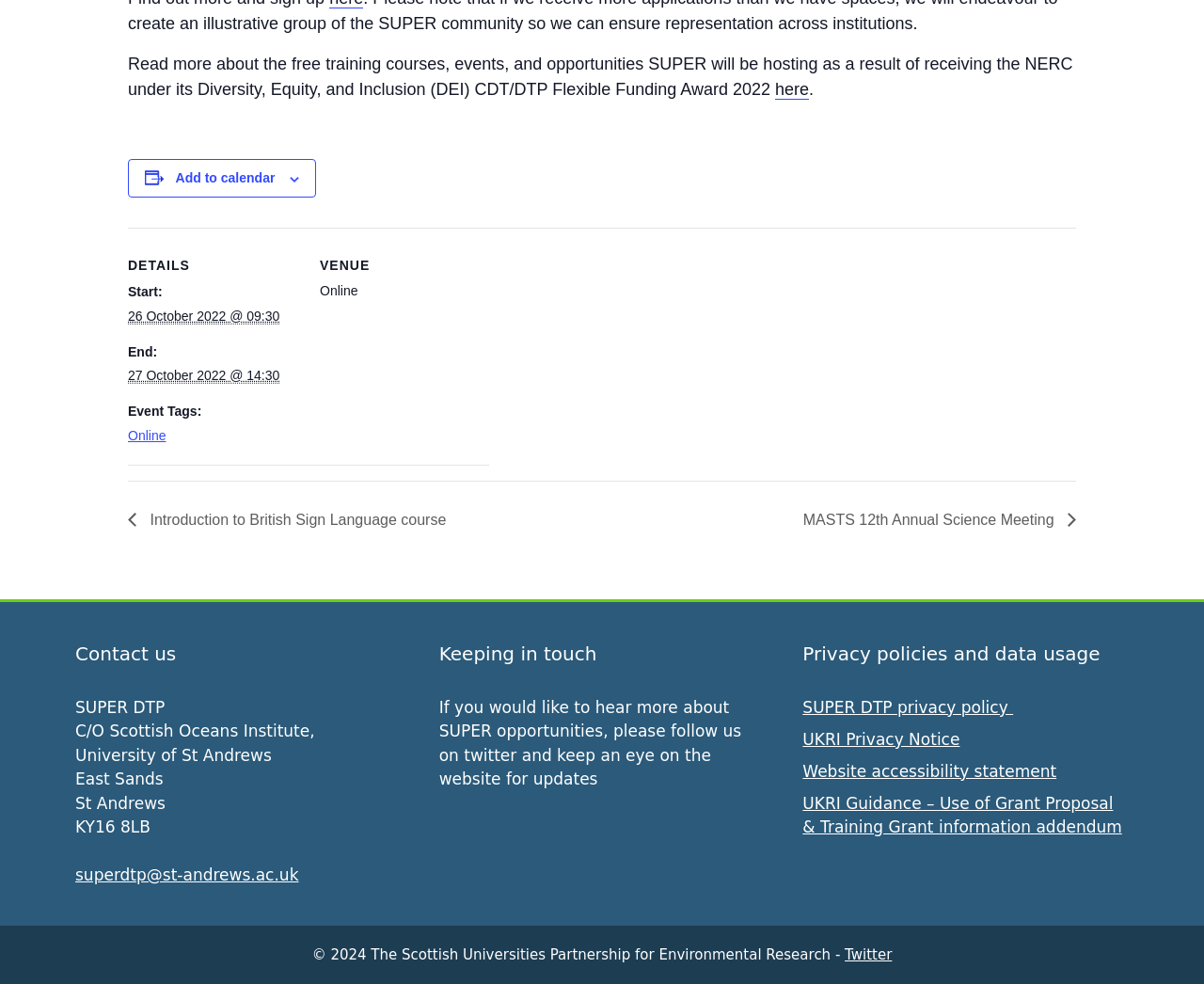Determine the bounding box coordinates of the region that needs to be clicked to achieve the task: "click on the link to Jku Linz".

None